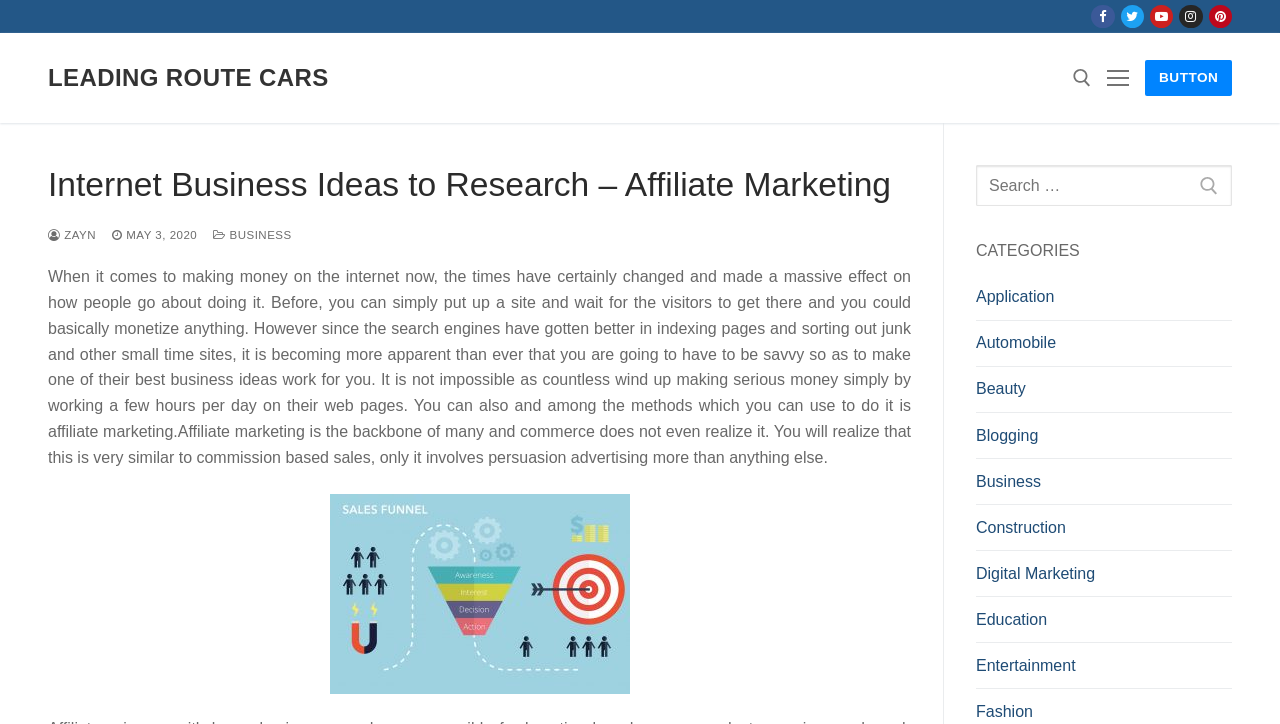What is the tone of the webpage content?
We need a detailed and meticulous answer to the question.

The tone of the webpage content appears to be informative, as it provides detailed information about internet business ideas and affiliate marketing, explaining how it works and its importance in making money online, without any promotional or persuasive tone.